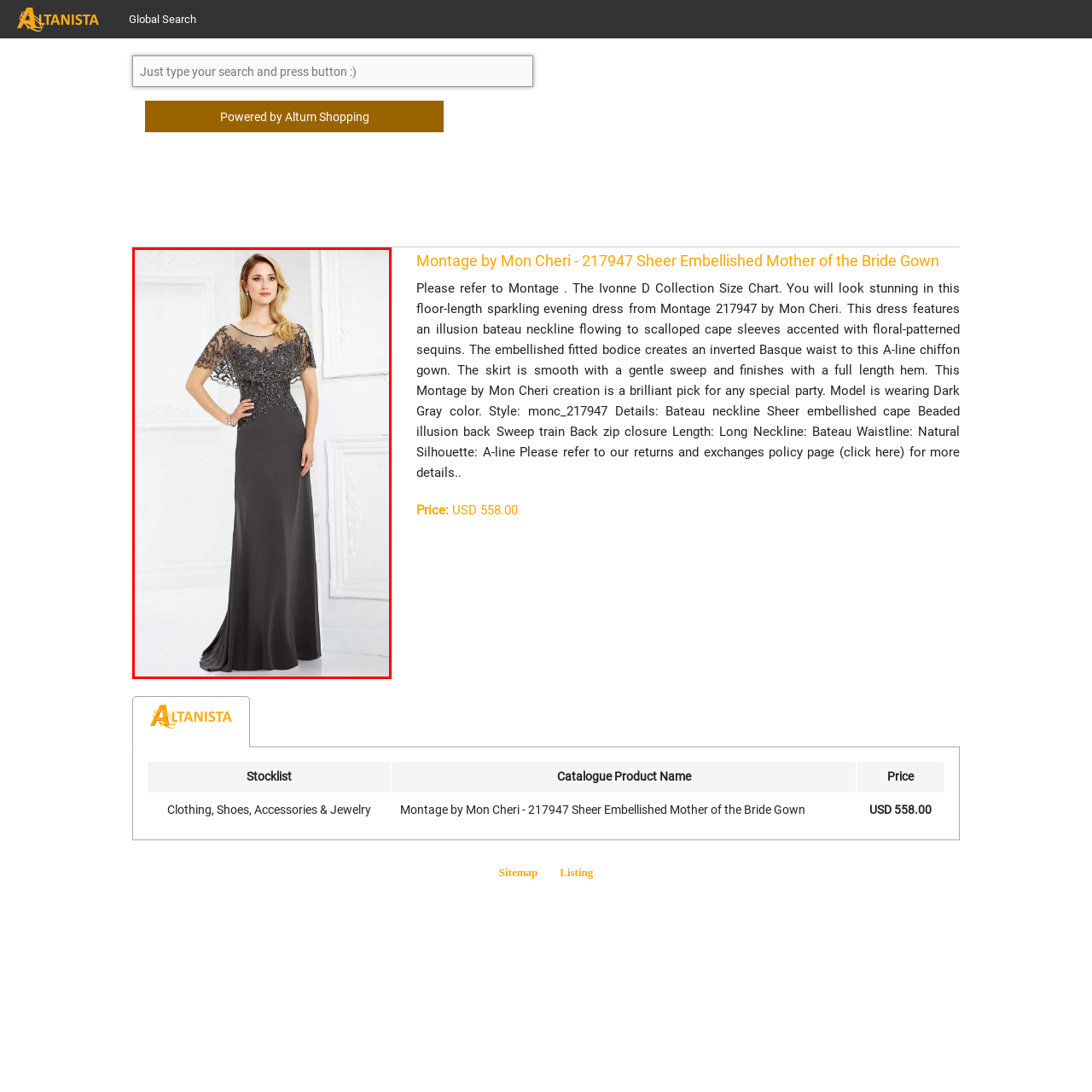Please examine the image highlighted by the red boundary and provide a comprehensive response to the following question based on the visual content: 
What type of sleeves does the gown have?

The caption describes the sleeves as 'scalloped cape sleeves', which are embellished with intricate floral-patterned sequins, adding a touch of glamour to the overall design.